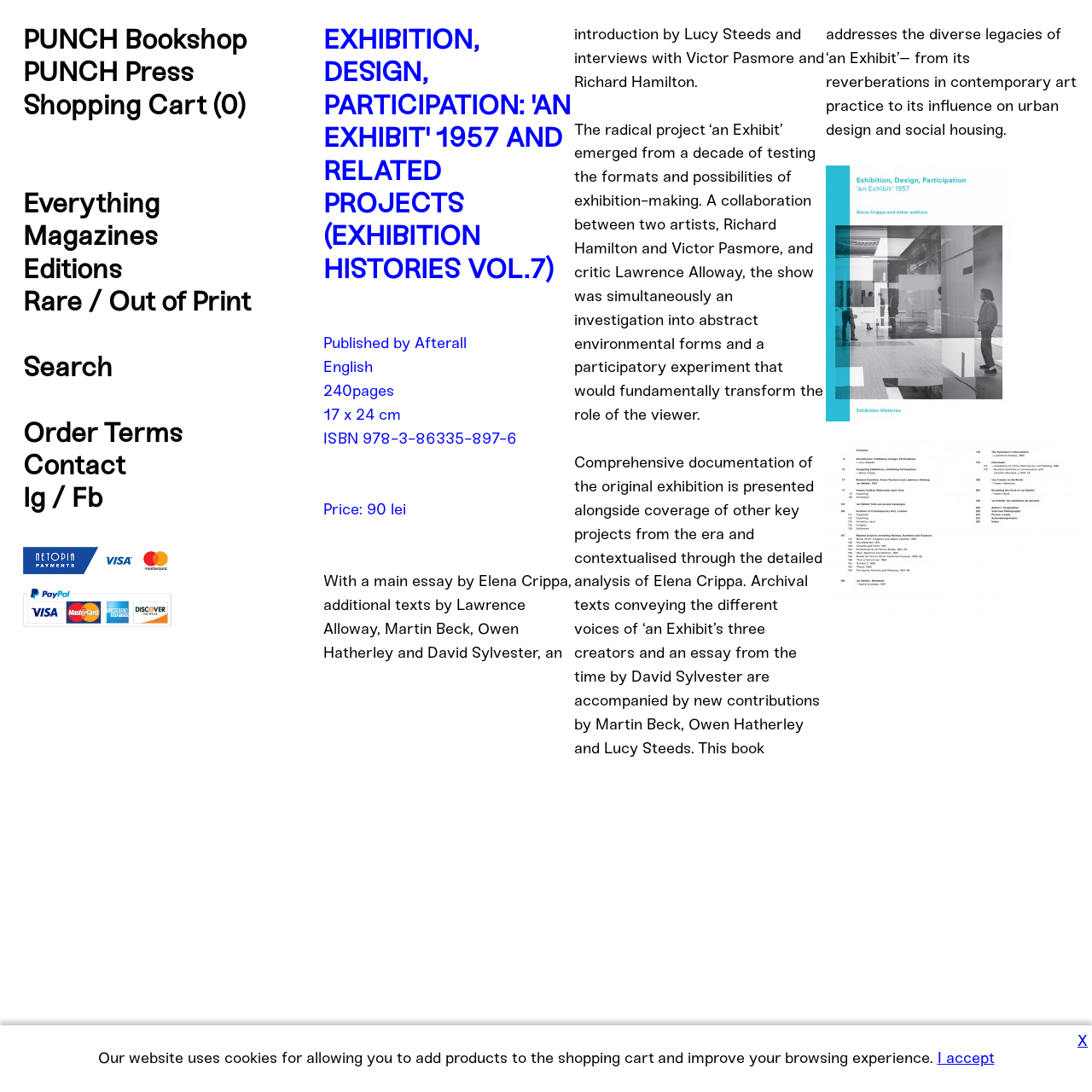Please determine the heading text of this webpage.

PUNCH Bookshop
PUNCH Press
Shopping Cart (0)


Everything
Magazines
Editions
Rare / Out of Print

Search

Order Terms
Contact
Ig / Fb


